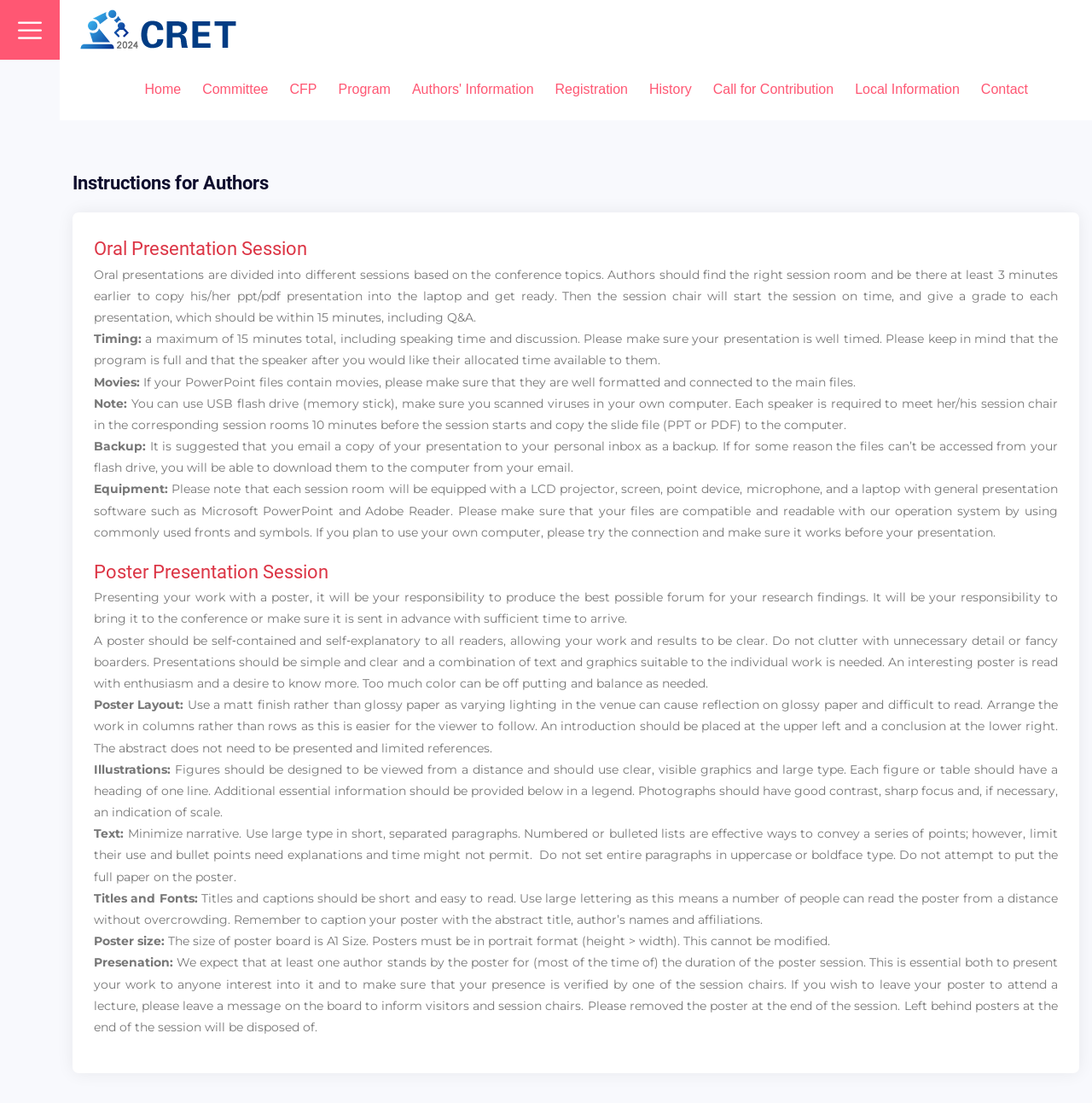Please specify the bounding box coordinates in the format (top-left x, top-left y, bottom-right x, bottom-right y), with all values as floating point numbers between 0 and 1. Identify the bounding box of the UI element described by: Authors' Information

[0.377, 0.074, 0.489, 0.087]